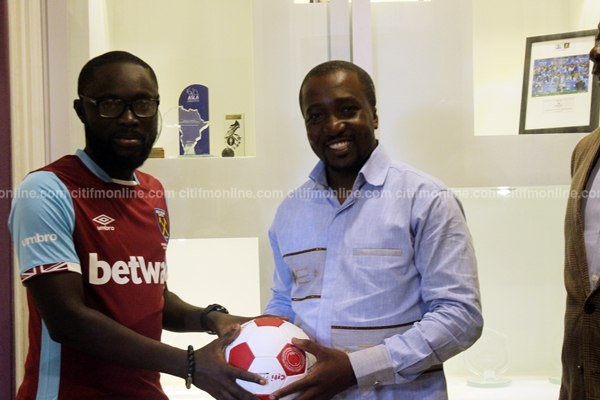Can you give a comprehensive explanation to the question given the content of the image?
What is being presented to the man on the left?

The man on the right is presenting a branded football to the man on the left, highlighting a spirit of camaraderie and partnership.